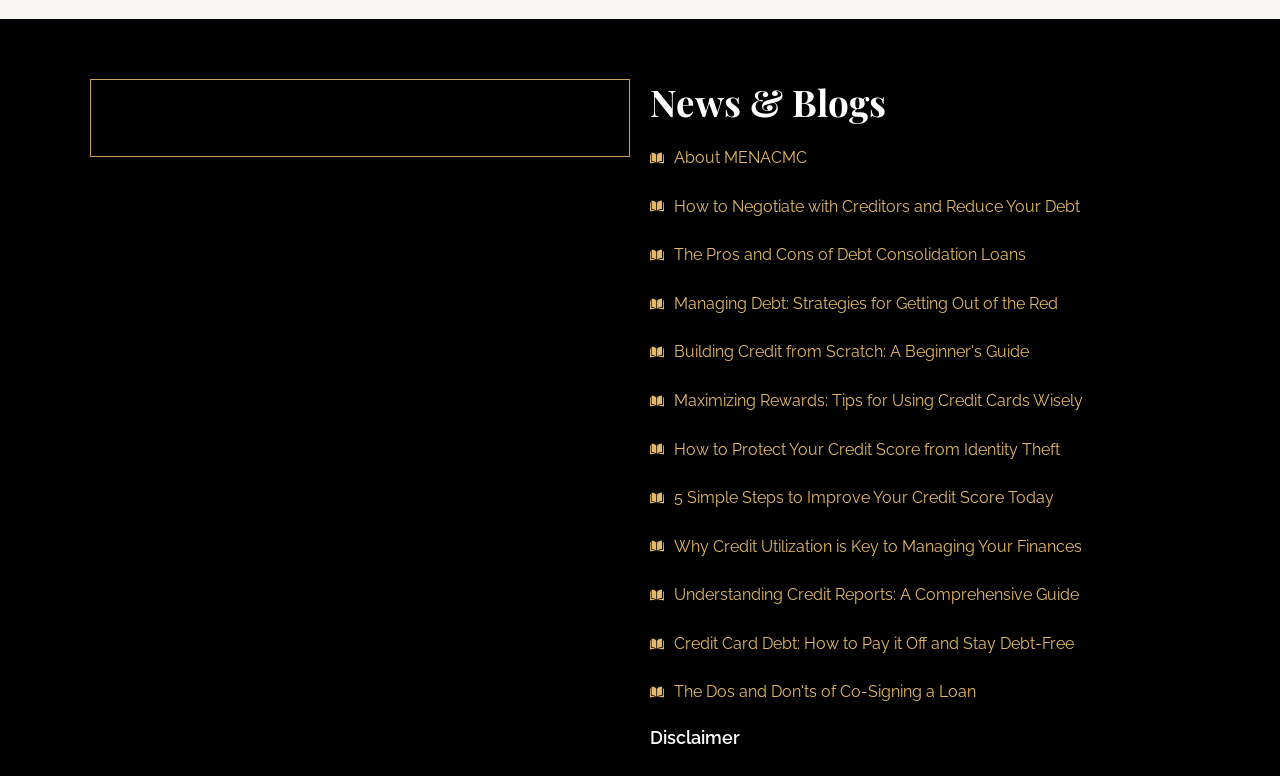Identify the bounding box coordinates of the clickable region required to complete the instruction: "Get tips on using credit cards wisely". The coordinates should be given as four float numbers within the range of 0 and 1, i.e., [left, top, right, bottom].

[0.508, 0.5, 0.846, 0.533]